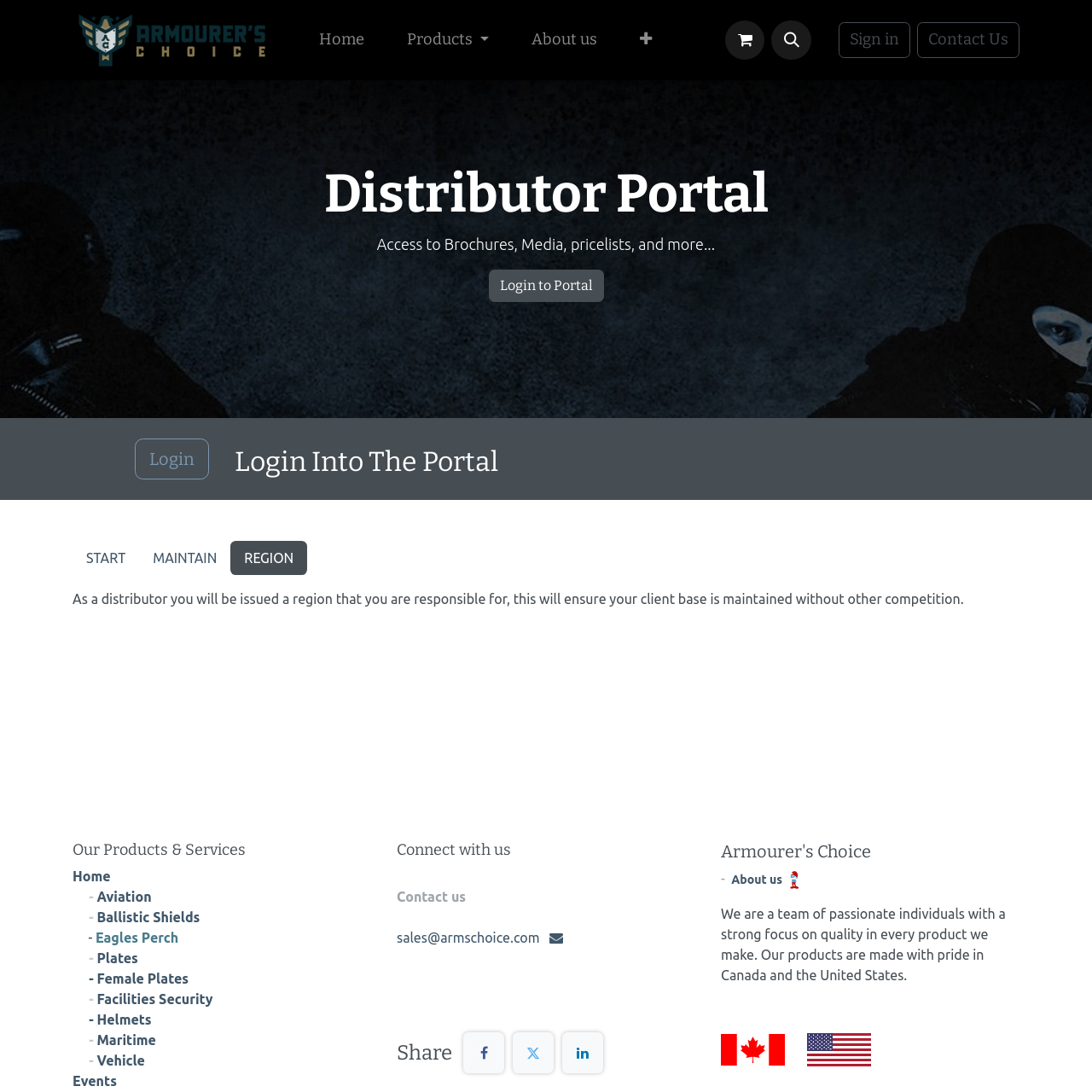Specify the bounding box coordinates for the region that must be clicked to perform the given instruction: "Select the 'MAINTAIN' tab".

[0.128, 0.495, 0.211, 0.526]